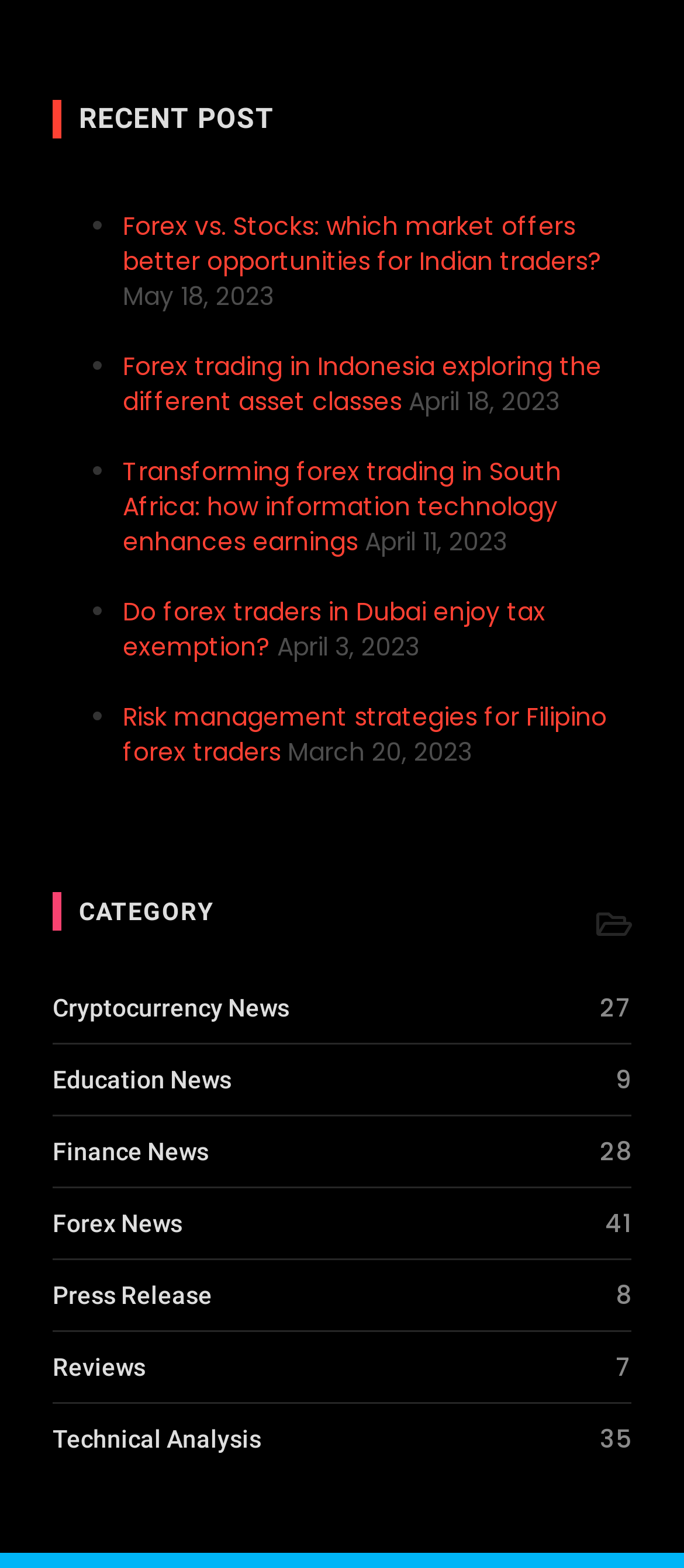Give a concise answer of one word or phrase to the question: 
What is the date of the oldest recent post?

March 20, 2023